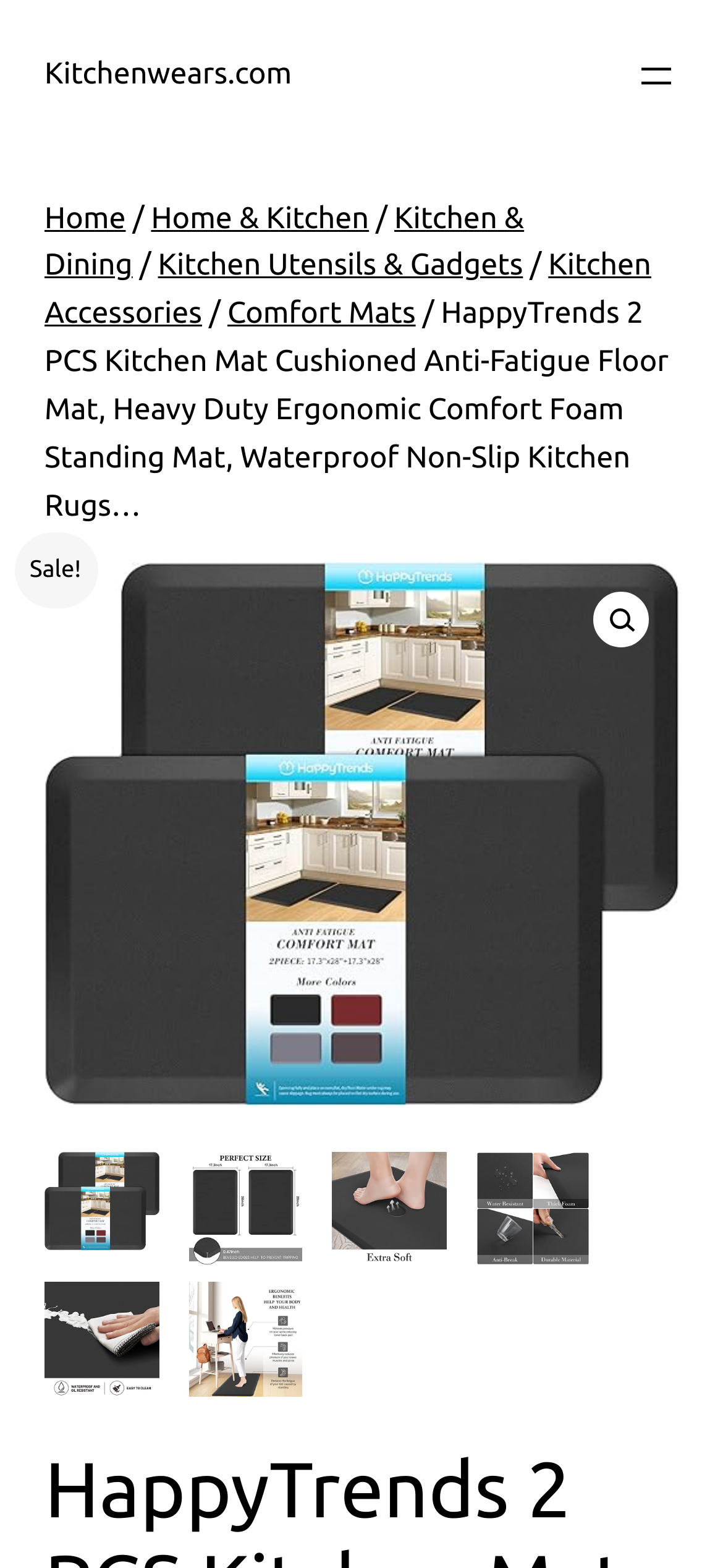Determine the bounding box coordinates of the clickable region to follow the instruction: "Search for products".

[0.821, 0.377, 0.897, 0.412]